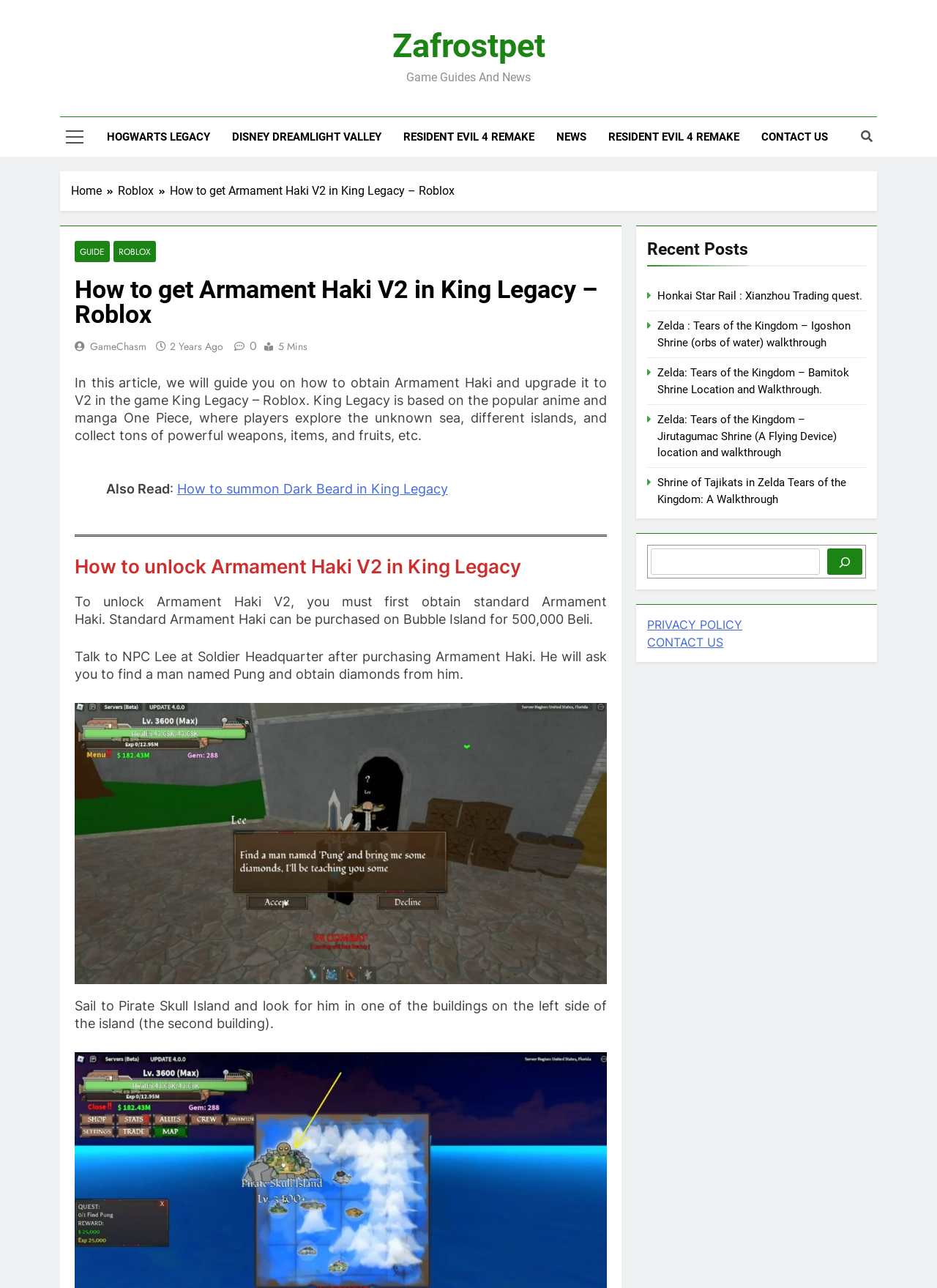Determine the bounding box coordinates of the element's region needed to click to follow the instruction: "Search for something". Provide these coordinates as four float numbers between 0 and 1, formatted as [left, top, right, bottom].

[0.695, 0.426, 0.875, 0.446]